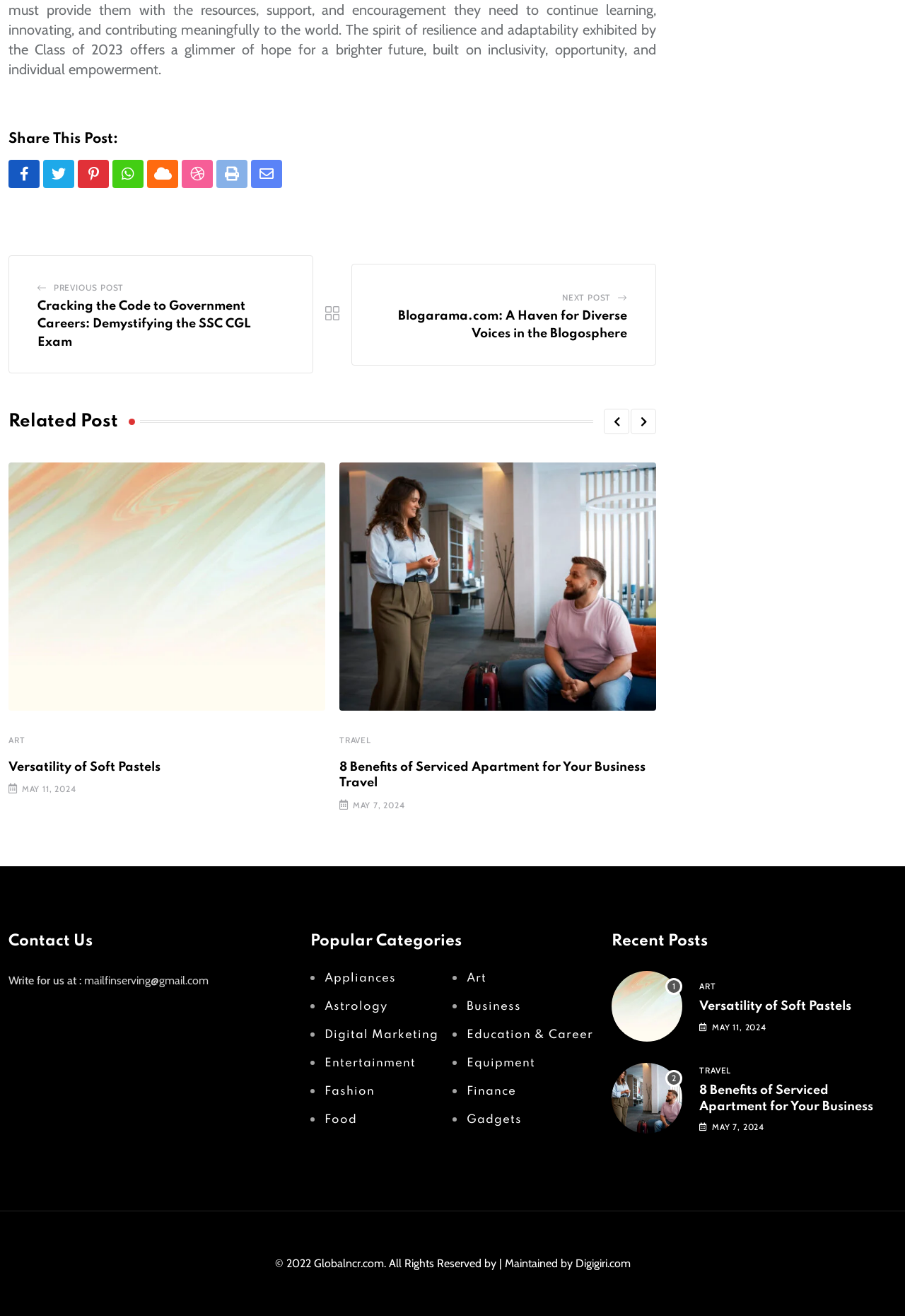What is the date of the latest post?
Answer the question with a thorough and detailed explanation.

I looked at the recent posts section and found the date of the latest post, which is MAY 11, 2024.